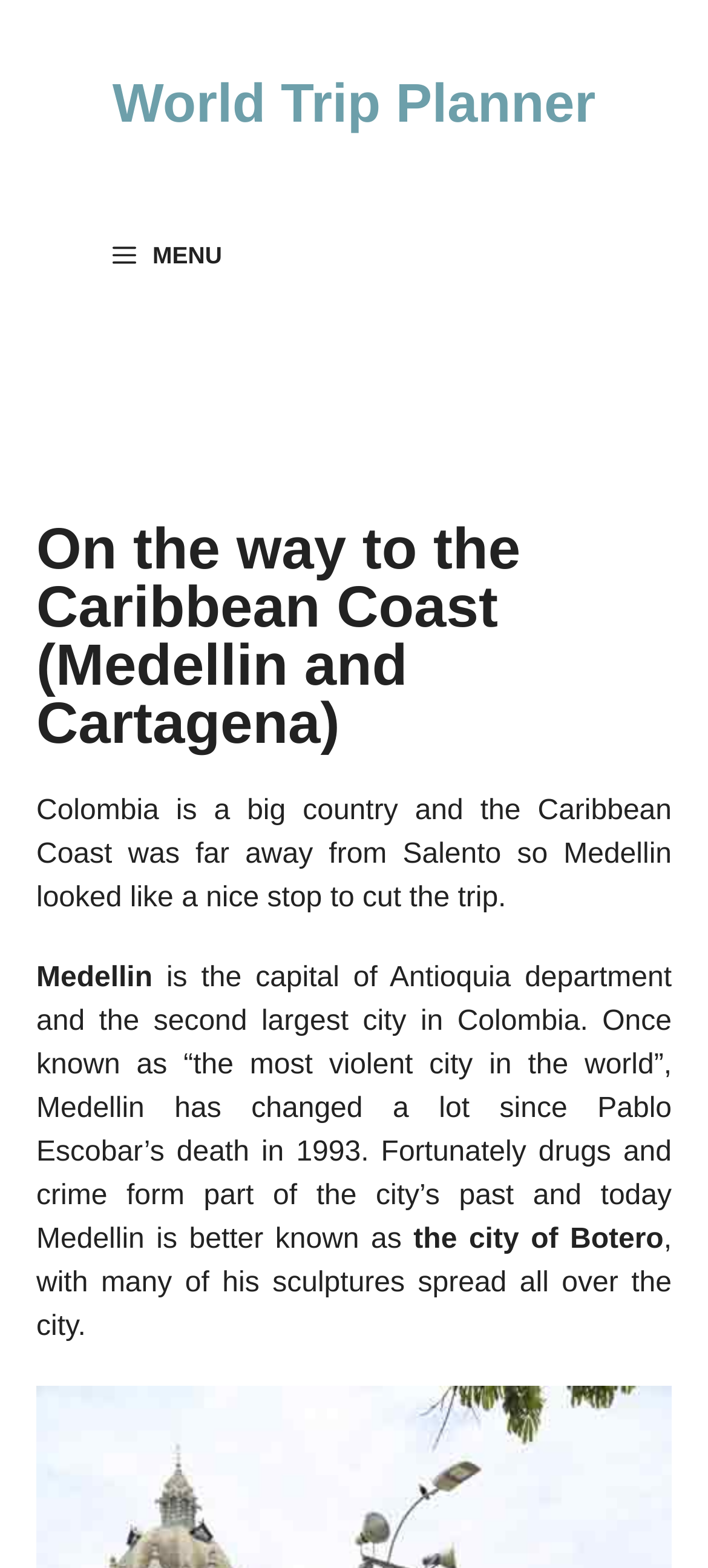Please provide a comprehensive response to the question below by analyzing the image: 
What was Medellin known as in the past?

I found this answer by reading the text in the header section, which mentions that 'Medellin has changed a lot since Pablo Escobar’s death in 1993. Fortunately drugs and crime form part of the city’s past and today...'